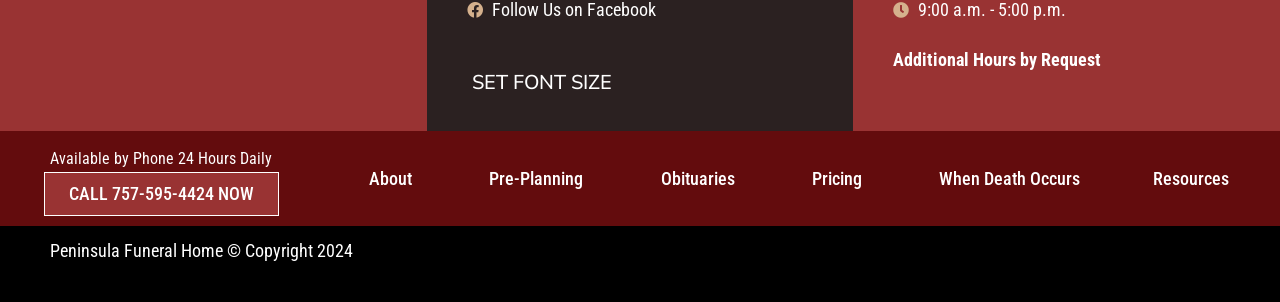Please identify the bounding box coordinates of the region to click in order to complete the task: "Search for something". The coordinates must be four float numbers between 0 and 1, specified as [left, top, right, bottom].

None